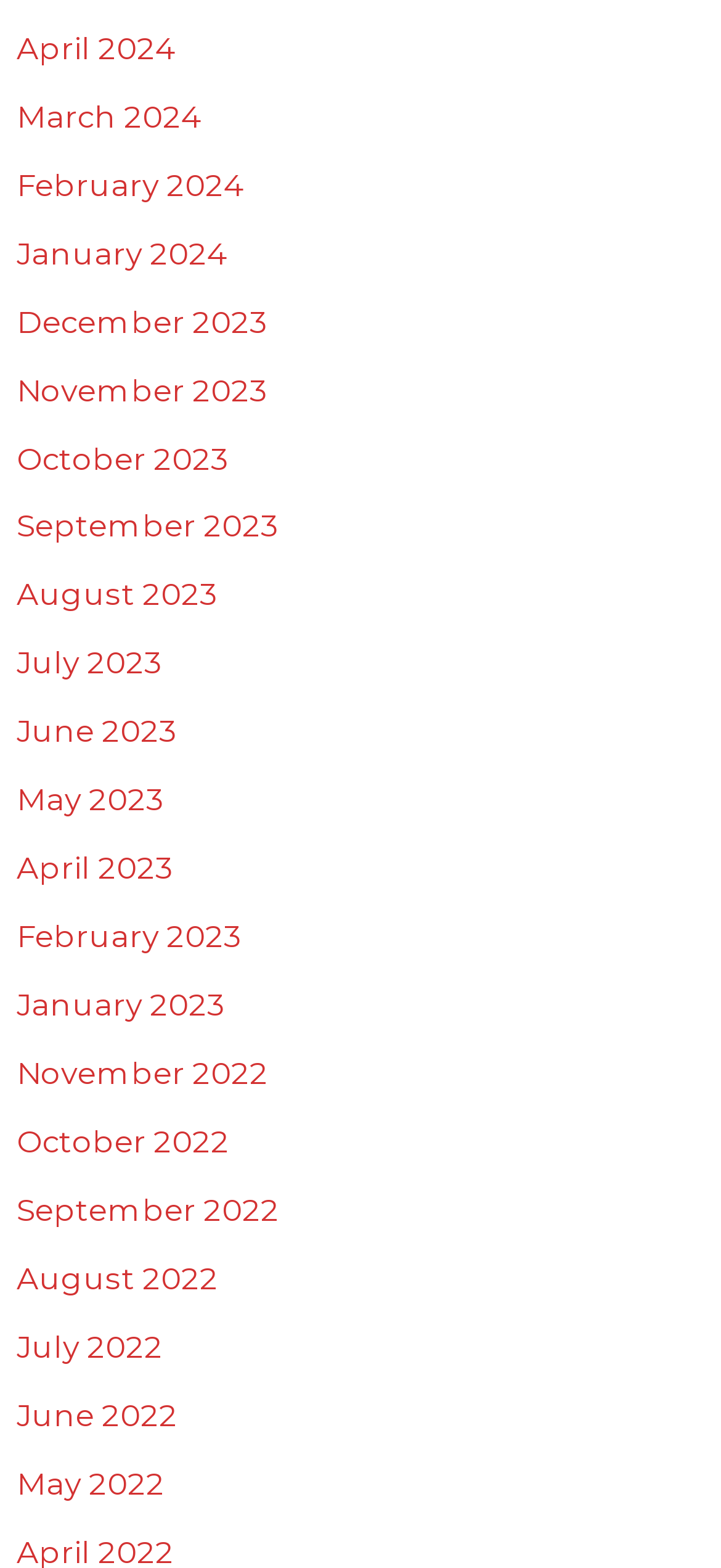Locate the bounding box of the UI element described in the following text: "August 2023".

[0.023, 0.367, 0.302, 0.391]